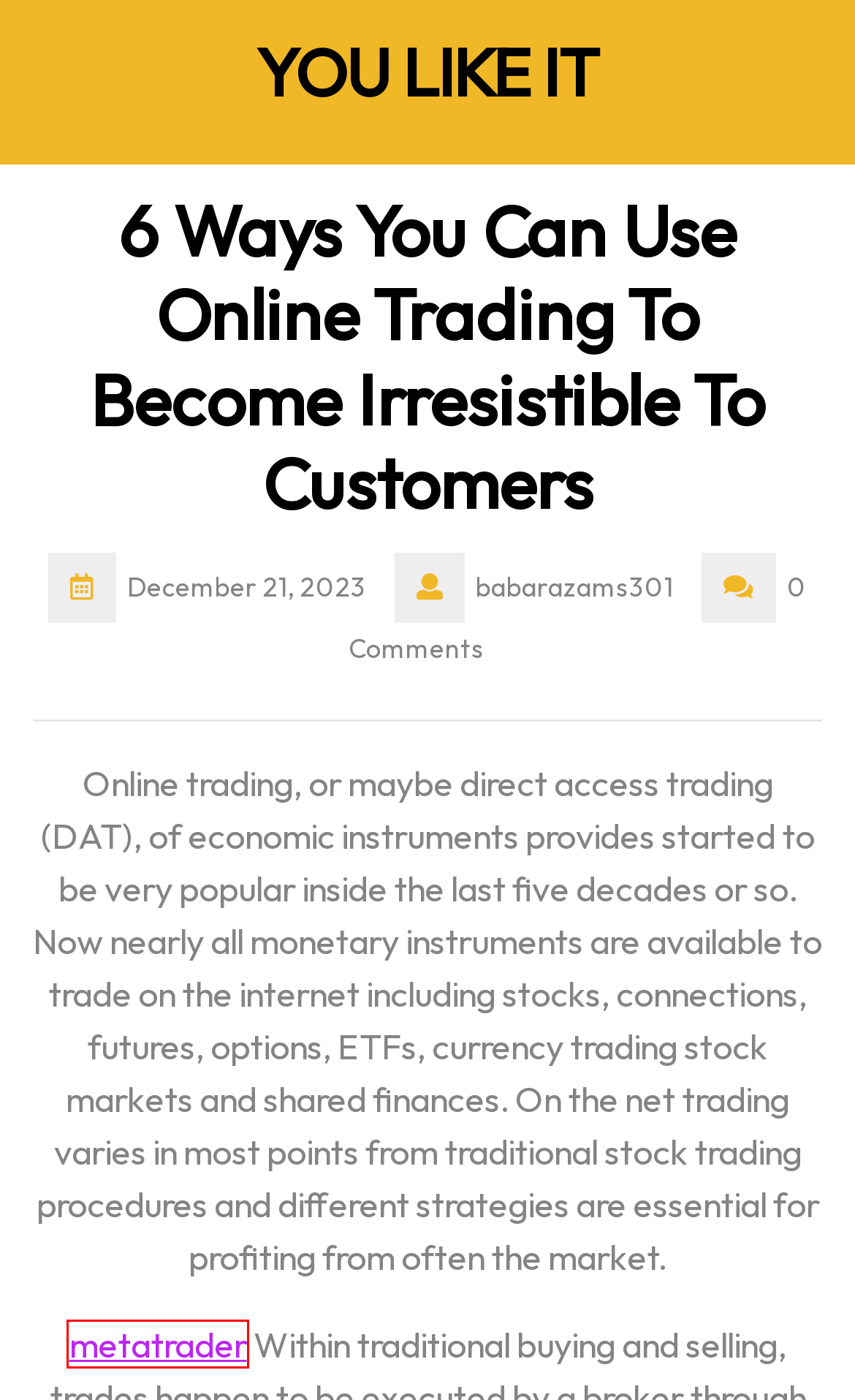Given a screenshot of a webpage with a red bounding box around a UI element, please identify the most appropriate webpage description that matches the new webpage after you click on the element. Here are the candidates:
A. Pivozon | Forex Trading Bot | Forex Robot
B. The Artwork of Strategic Collaboration: Mastering the AllyBet Match – YOU LIKE IT
C. Slot Thailand 🦊 Link Gacor Terbaru Dari Situs Gacor  Slot Thailand Gampang Jackpot Auto Cuan 2024
D. Gacor777: Daftar Link Situs Slot Gacor 777 Login Slot777 Terpercaya
E. Akun Slot Demo Anti Lag Mirip Asli x500 Maxwin PG Soft Pragmatic Play Zeus Mahjong Anti Rungkad
F. Bibit4d / Bibit 4d / Bibit4d Daftar / Bibit4d Login / Rtp Bibit4d
G. YOU LIKE IT
H. Wanitabet ♥️ Daftar Situs Slot Online Gacor Gampang Menang Terbaik

A